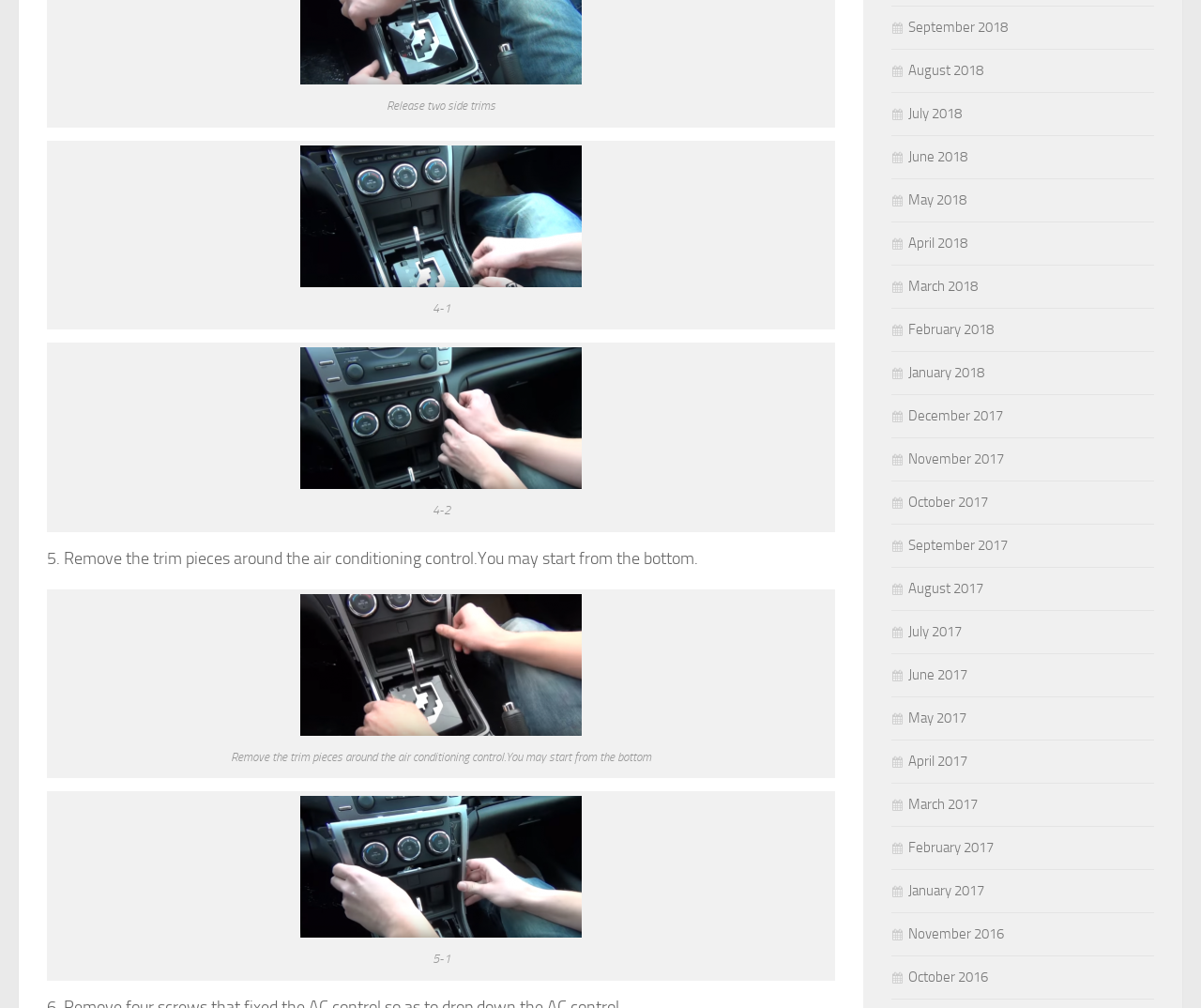Find the bounding box coordinates of the clickable region needed to perform the following instruction: "Click on '5-1'". The coordinates should be provided as four float numbers between 0 and 1, i.e., [left, top, right, bottom].

[0.25, 0.915, 0.484, 0.935]